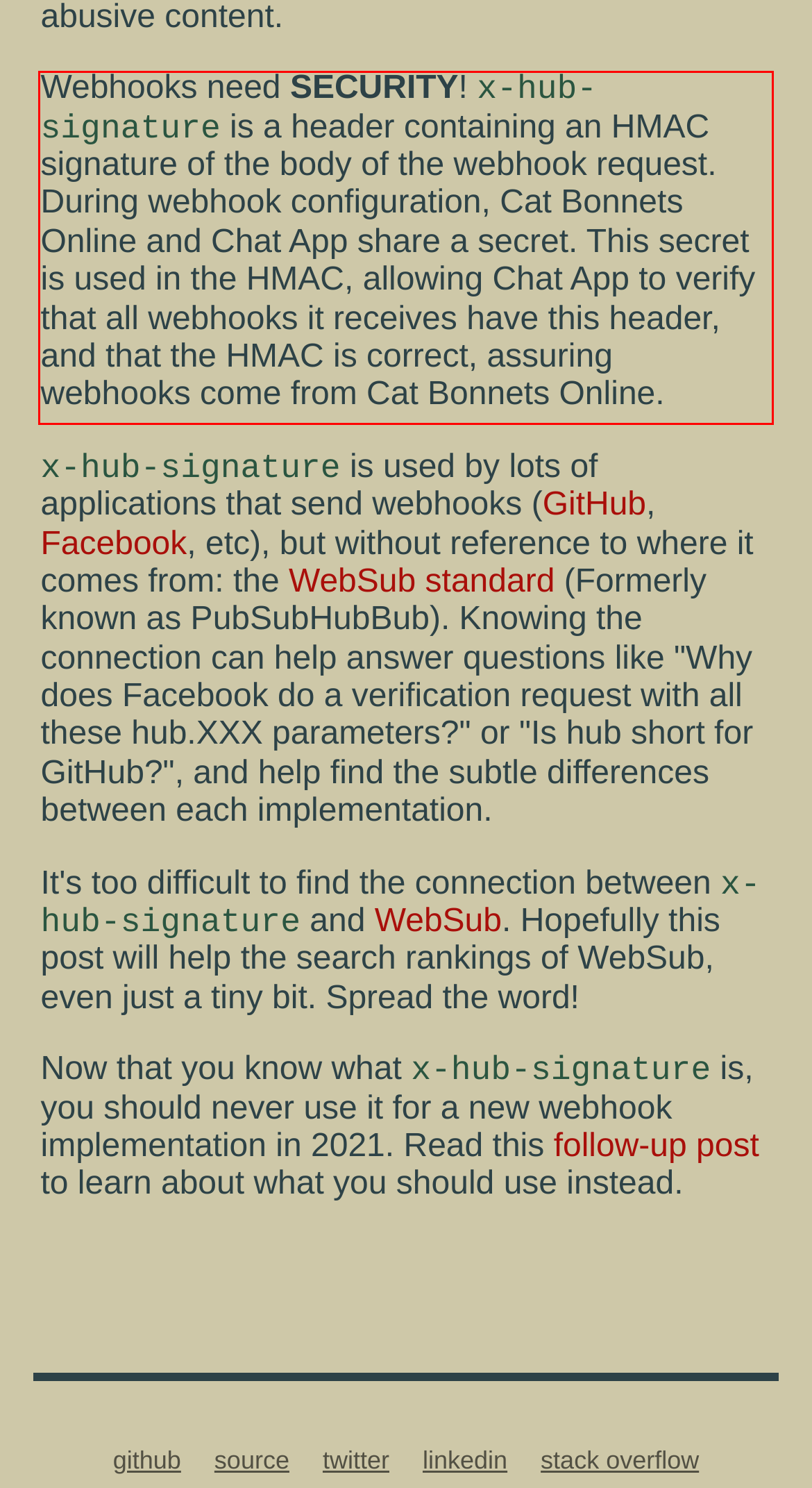Examine the screenshot of the webpage, locate the red bounding box, and generate the text contained within it.

Webhooks need SECURITY! x-hub-signature is a header containing an HMAC signature of the body of the webhook request. During webhook configuration, Cat Bonnets Online and Chat App share a secret. This secret is used in the HMAC, allowing Chat App to verify that all webhooks it receives have this header, and that the HMAC is correct, assuring webhooks come from Cat Bonnets Online.